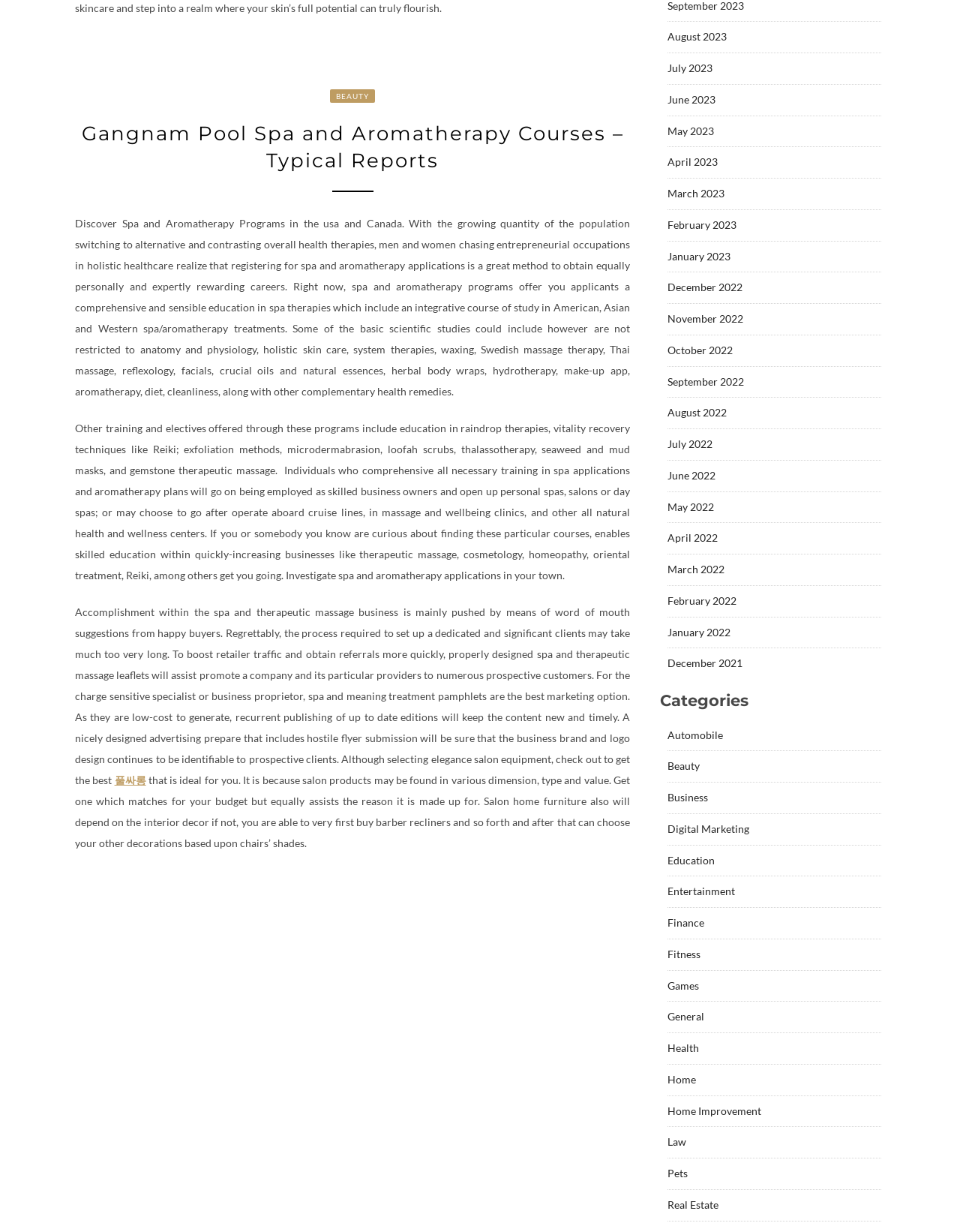Highlight the bounding box coordinates of the region I should click on to meet the following instruction: "View the archives for August 2023".

[0.695, 0.025, 0.757, 0.035]